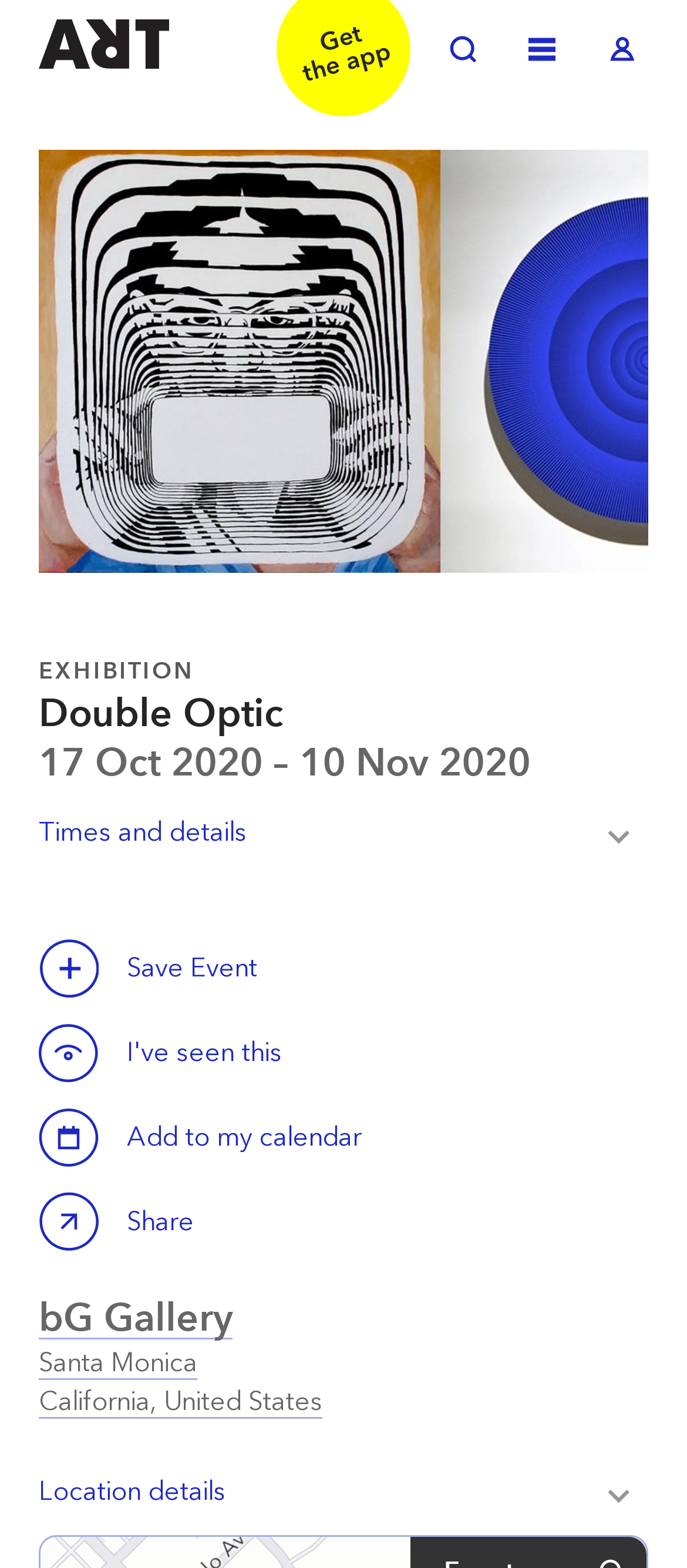Use a single word or phrase to answer the question:
What is the duration of the exhibition?

17 Oct 2020 – 10 Nov 2020